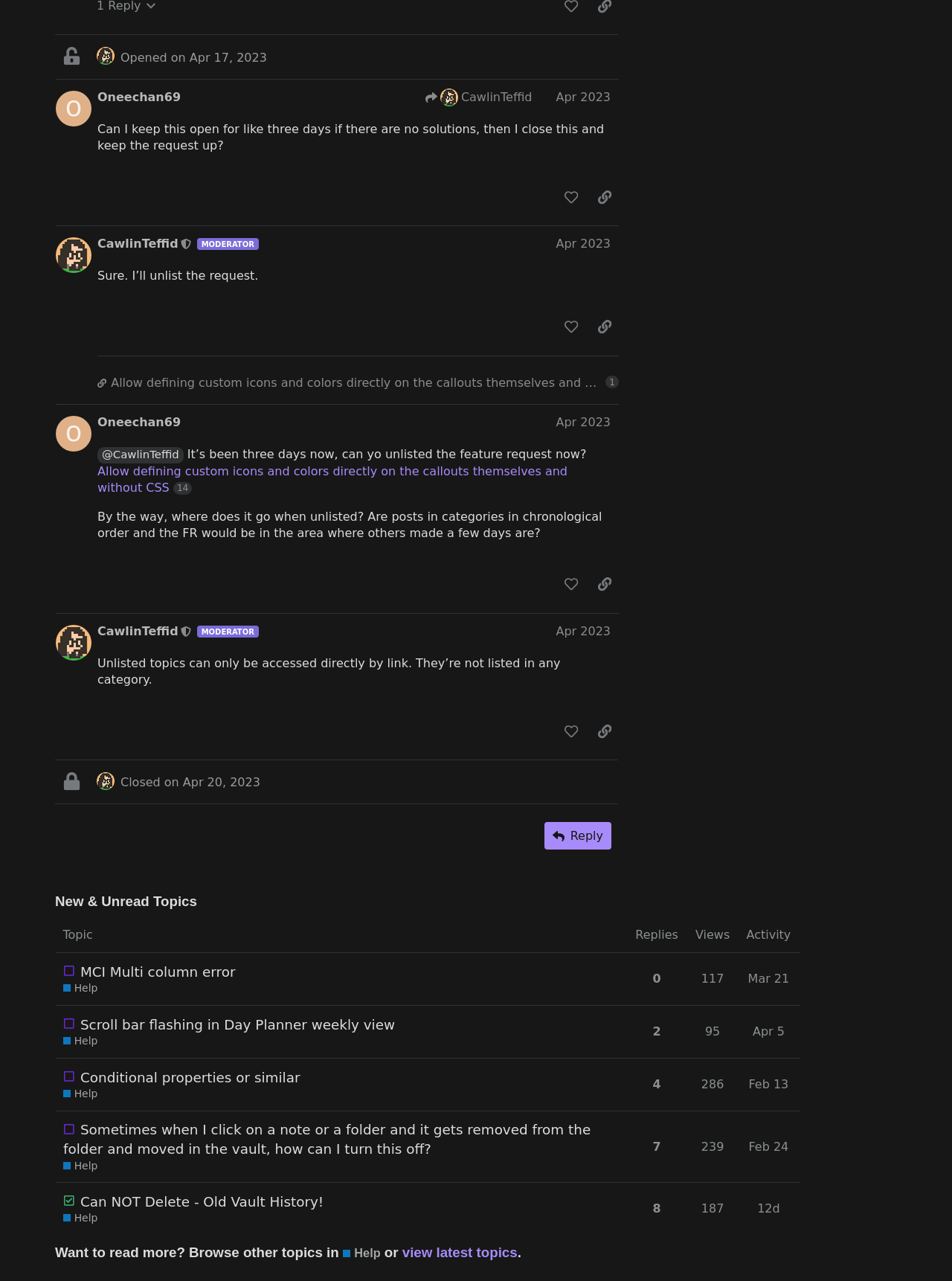Please identify the bounding box coordinates of the region to click in order to complete the given instruction: "Like a post". The coordinates should be four float numbers between 0 and 1, i.e., [left, top, right, bottom].

[0.585, 0.144, 0.615, 0.164]